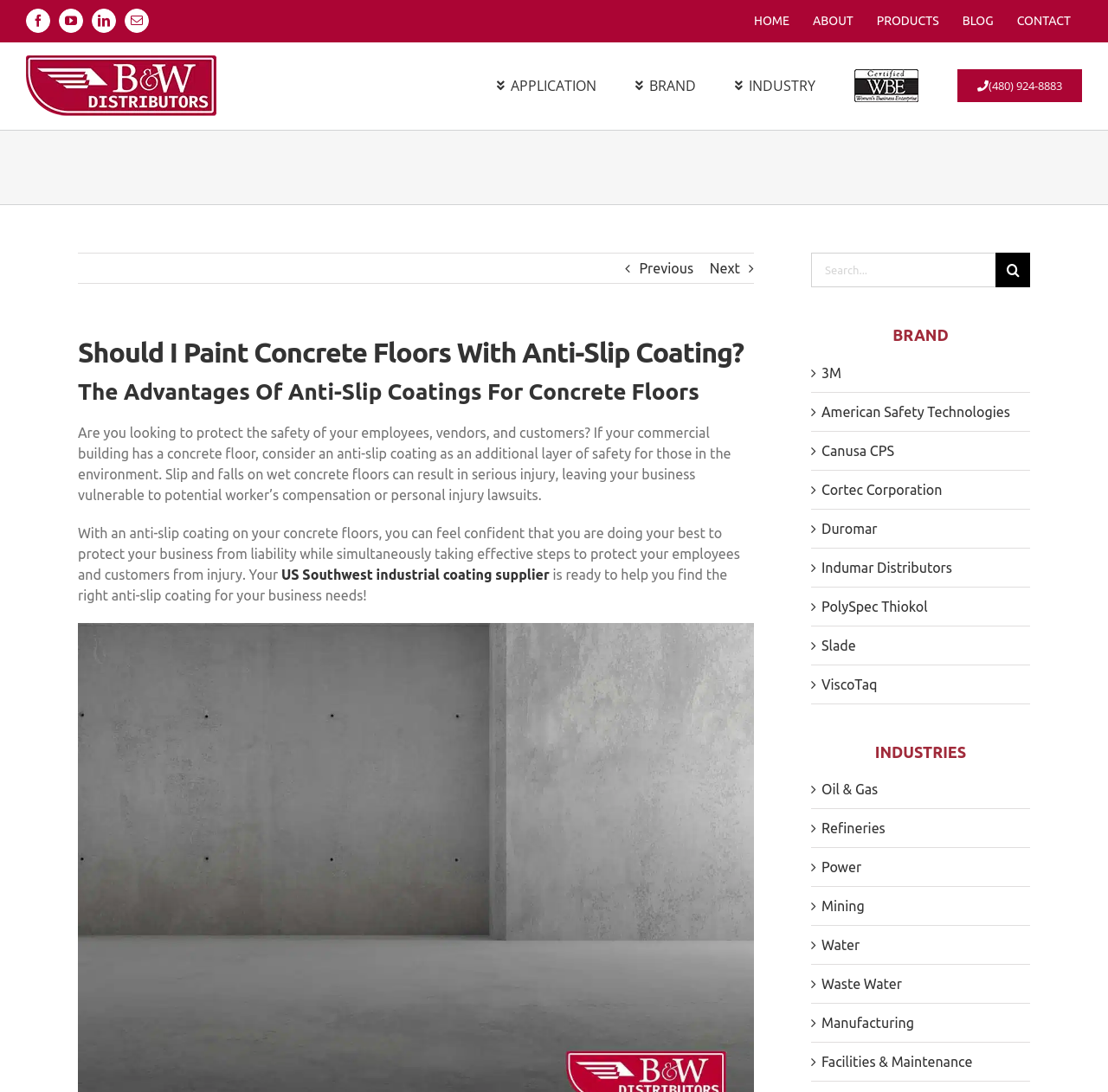Highlight the bounding box coordinates of the region I should click on to meet the following instruction: "Contact the US Southwest industrial coating supplier".

[0.254, 0.519, 0.499, 0.533]